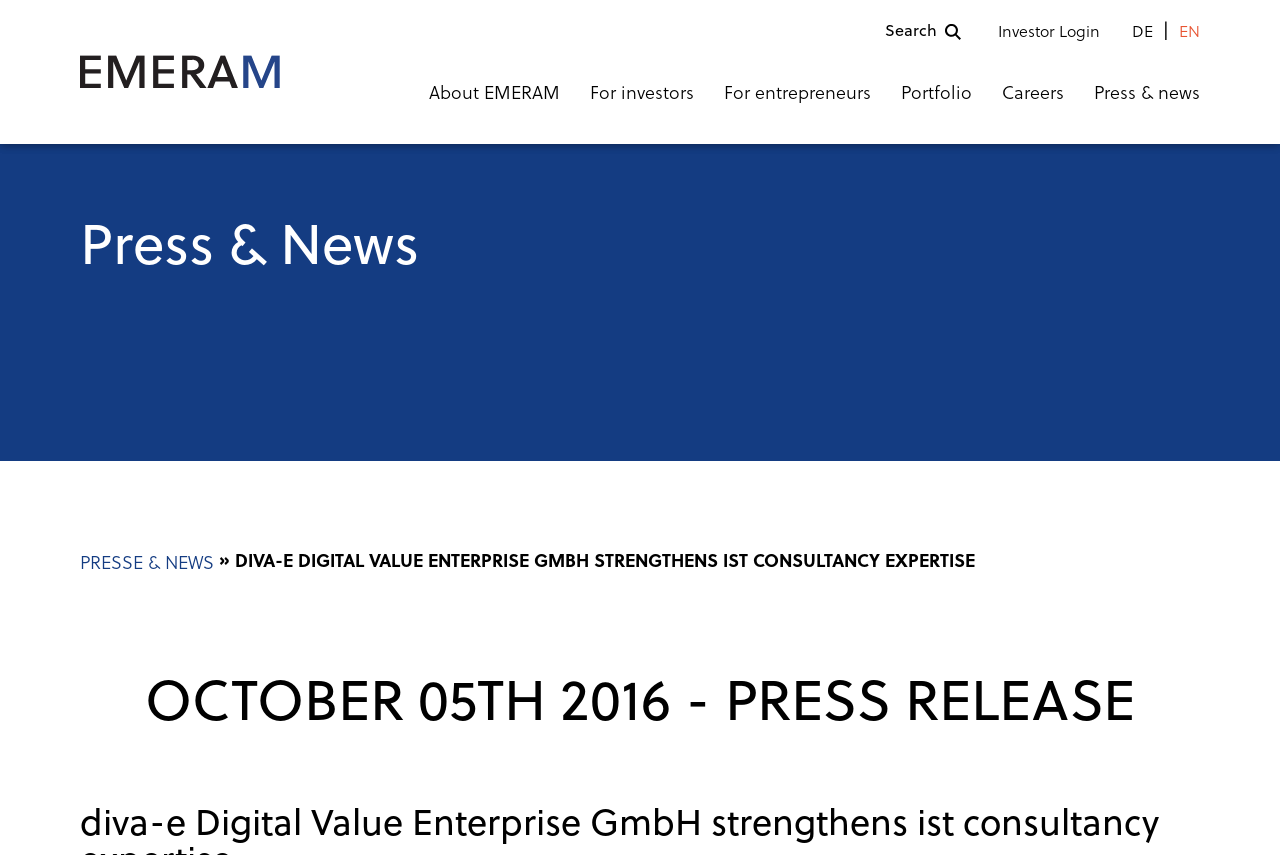Describe all visible elements and their arrangement on the webpage.

The webpage appears to be the homepage of diva-e Digital Value Enterprise GmbH, a consultancy firm. At the top left corner, there is a "Skip to main content" link, followed by a "Home" link with a corresponding image. To the right of these links, there is a "Search" button. Further to the right, there are links for "Investor Login", "DE", and "EN", which suggest language options.

Below these top-level links, there is a main navigation menu that spans across the page, containing links to various sections such as "About EMERAM", "For investors", "For entrepreneurs", "Portfolio", "Careers", and "Press & news". The "Press & news" link has a corresponding heading below it, which is positioned near the top center of the page.

Below the main navigation menu, there is a breadcrumb navigation section that displays the current page's location in the website's hierarchy. This section is positioned near the top center of the page, below the "Press & news" heading.

The main content of the page appears to be a press release, with a heading that reads "DIVA-E DIGITAL VALUE ENTERPRISE GMBH STRENGTHENS IST CONSULTANCY EXPERTISE". Below this heading, there is a subheading that reads "OCTOBER 05TH 2016 - PRESS RELEASE".